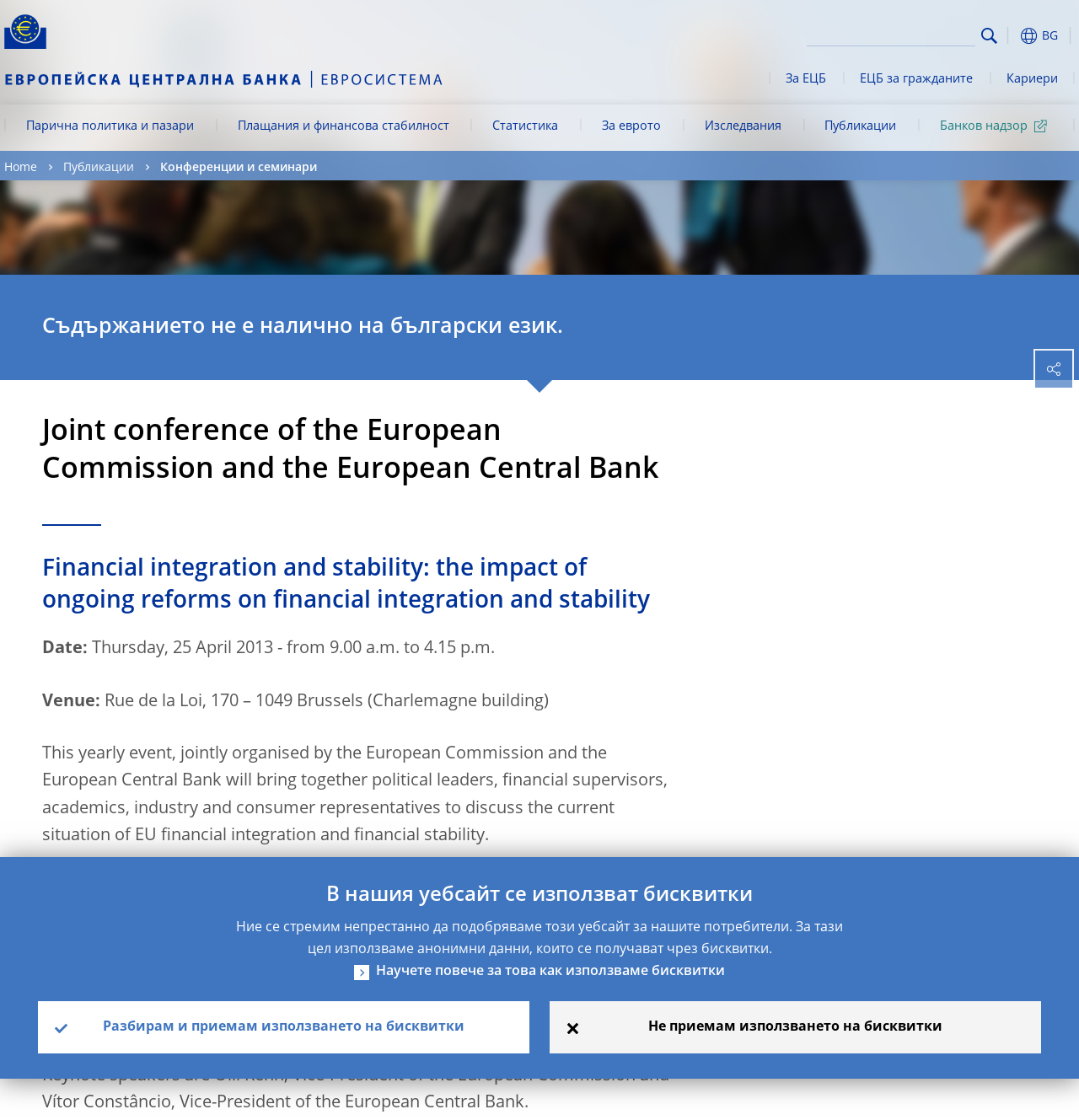Please identify the bounding box coordinates of the area I need to click to accomplish the following instruction: "View the conference details".

[0.039, 0.351, 0.625, 0.468]